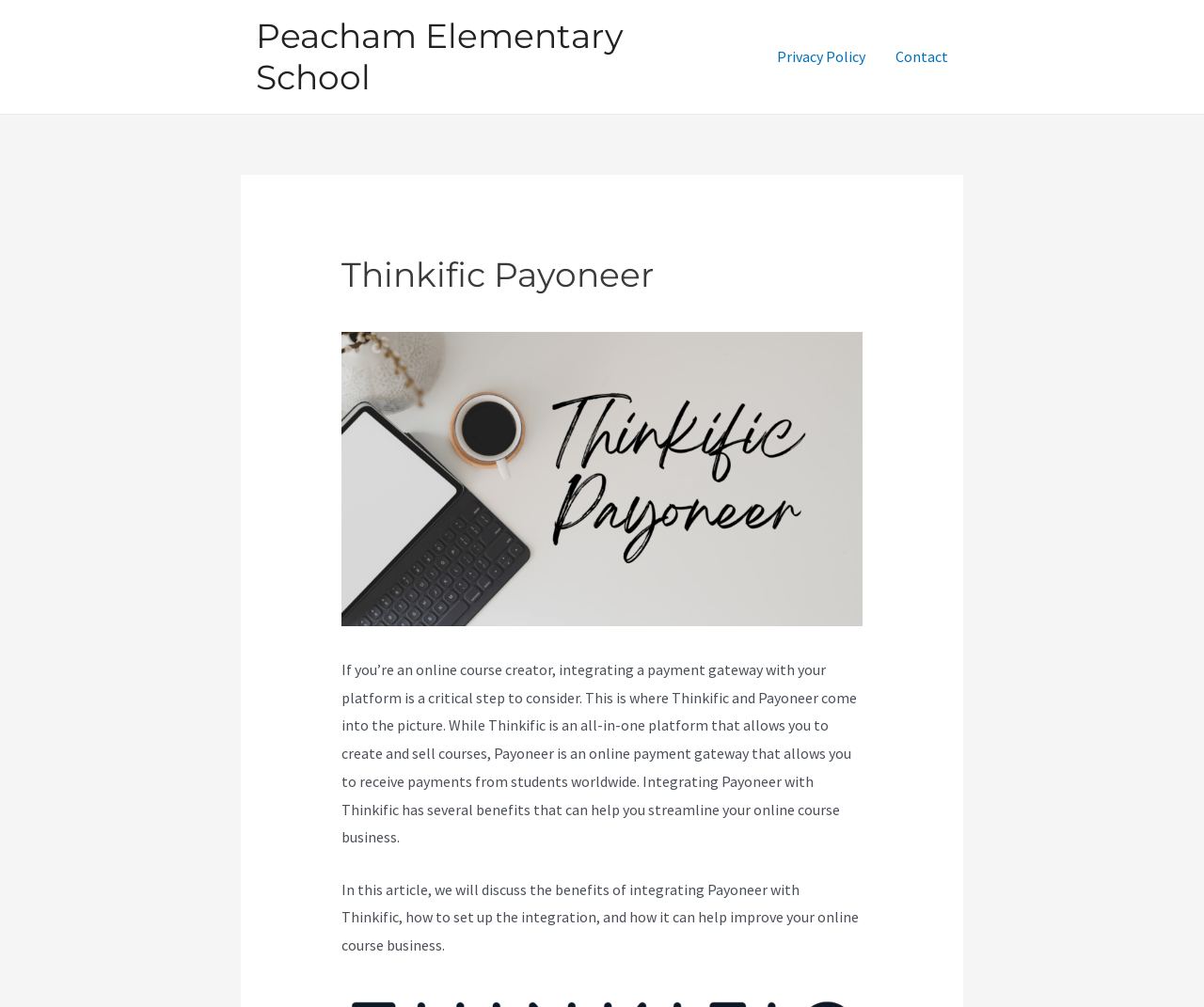Predict the bounding box coordinates for the UI element described as: "Peacham Elementary School". The coordinates should be four float numbers between 0 and 1, presented as [left, top, right, bottom].

[0.212, 0.015, 0.518, 0.097]